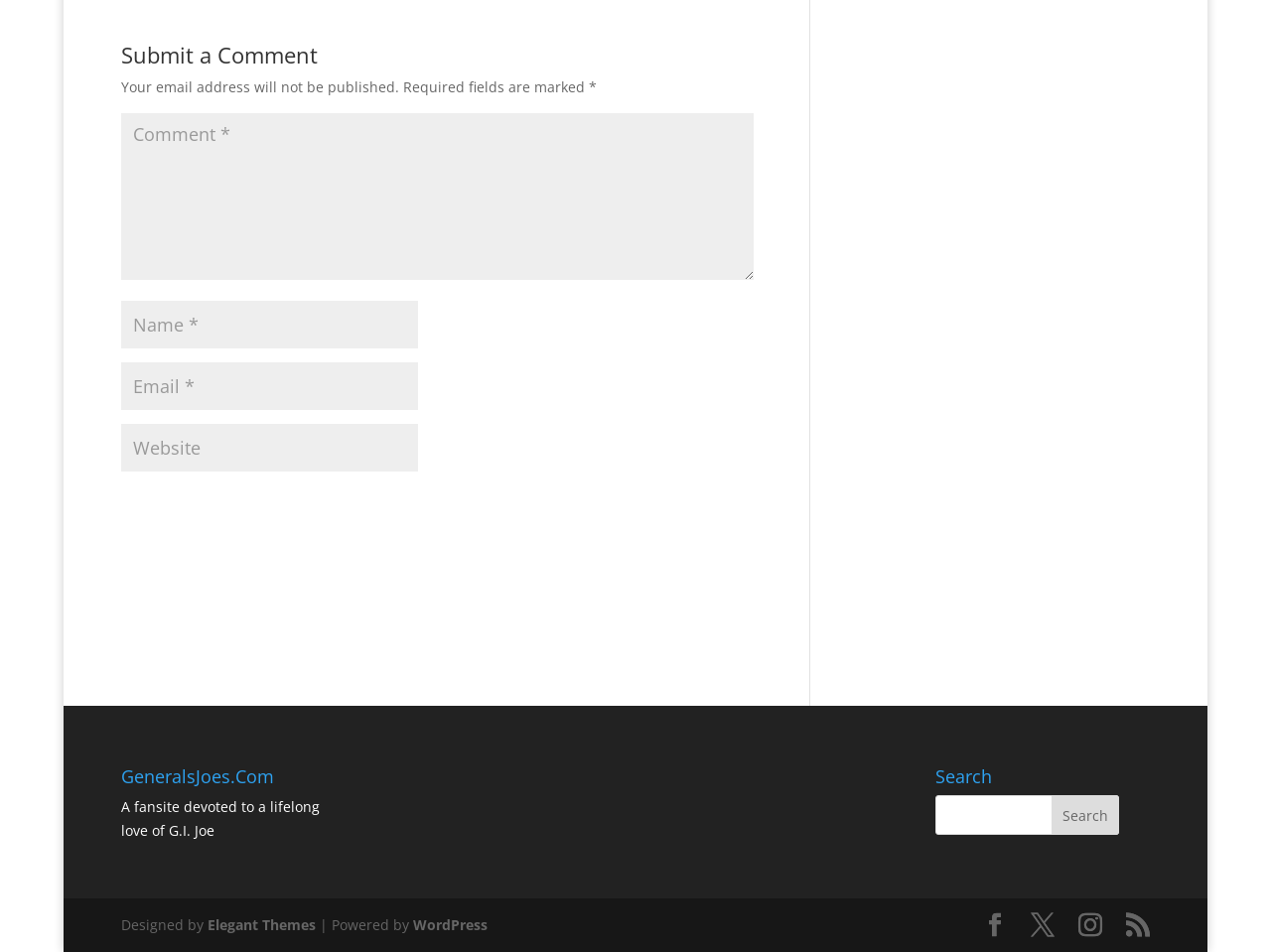Determine the bounding box for the HTML element described here: "WordPress". The coordinates should be given as [left, top, right, bottom] with each number being a float between 0 and 1.

[0.325, 0.962, 0.383, 0.982]